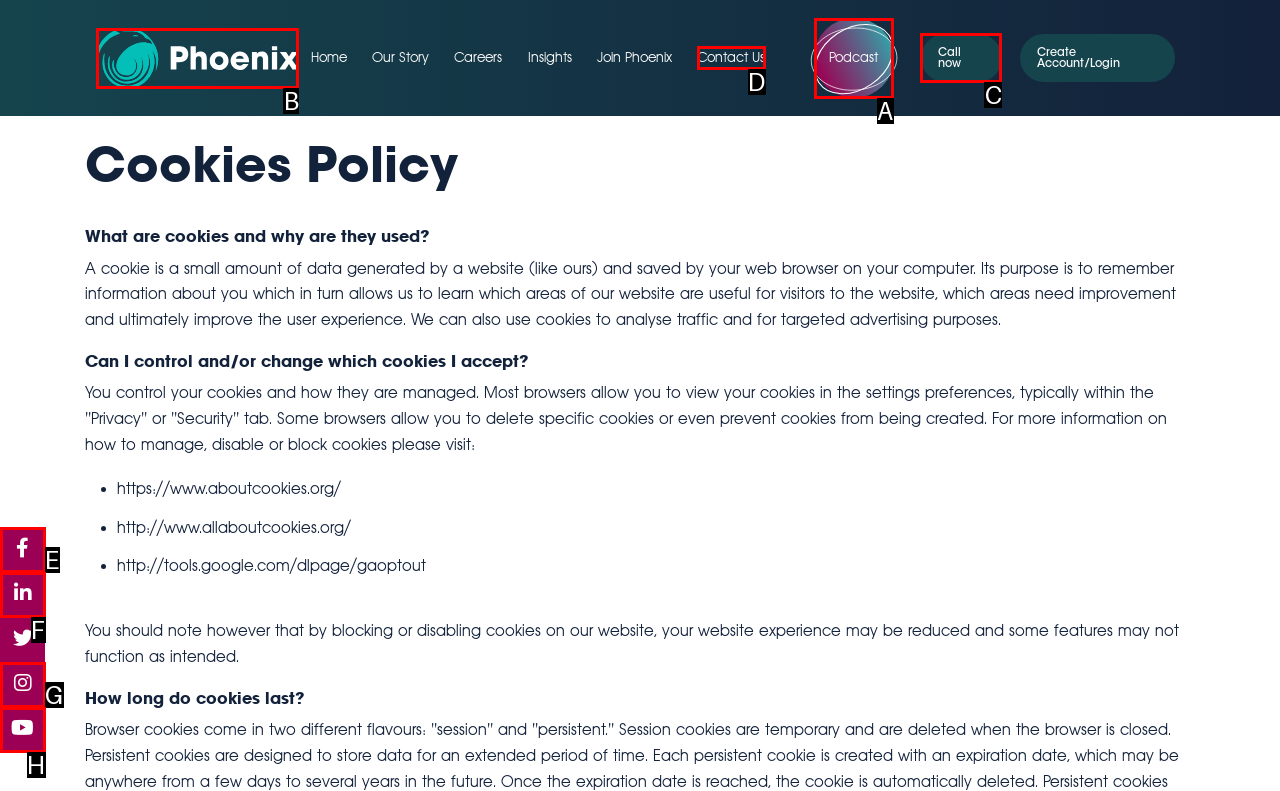Tell me the correct option to click for this task: Click the 'Podcast' link
Write down the option's letter from the given choices.

A